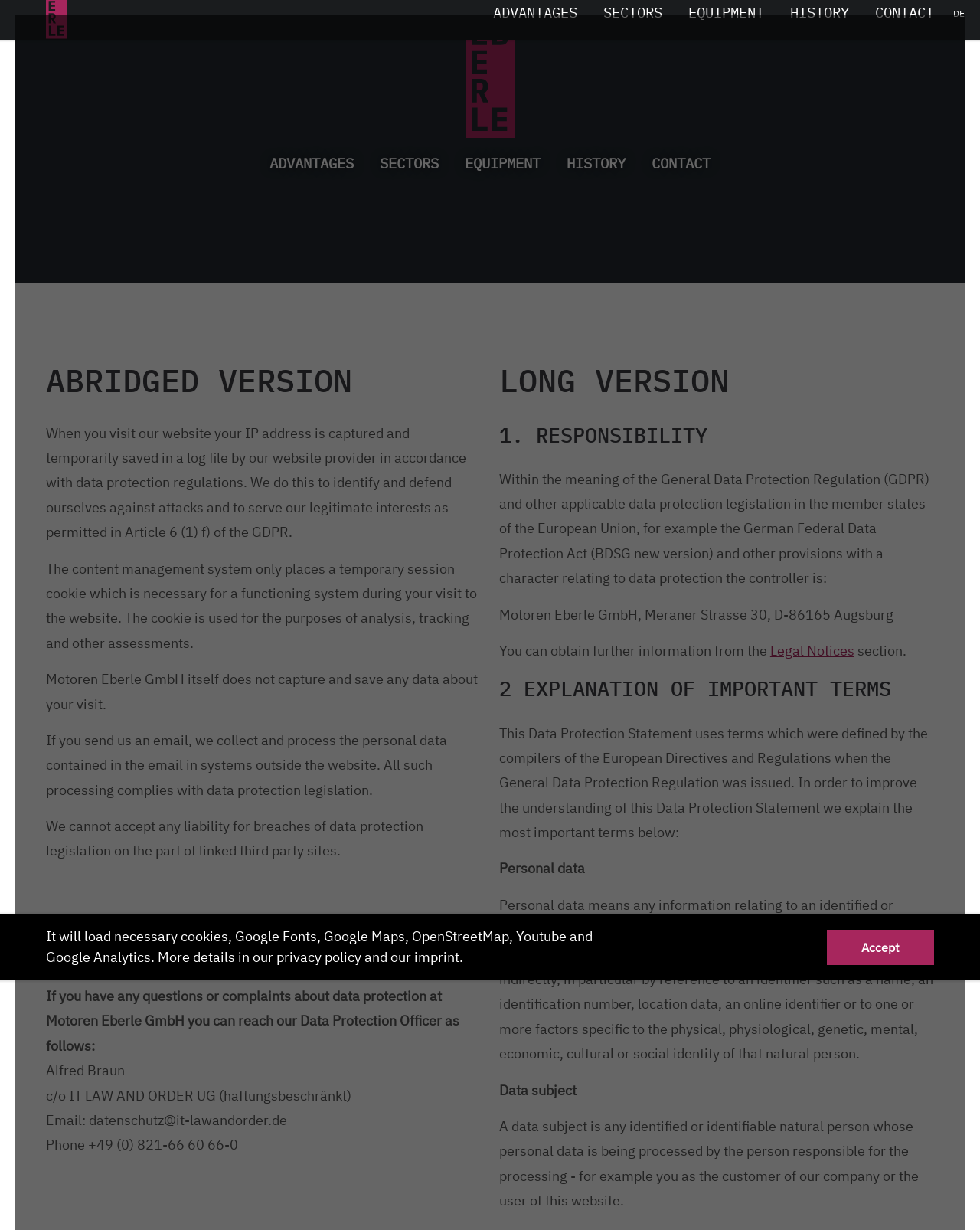Identify the bounding box coordinates of the clickable region to carry out the given instruction: "View the privacy policy".

[0.282, 0.771, 0.369, 0.785]